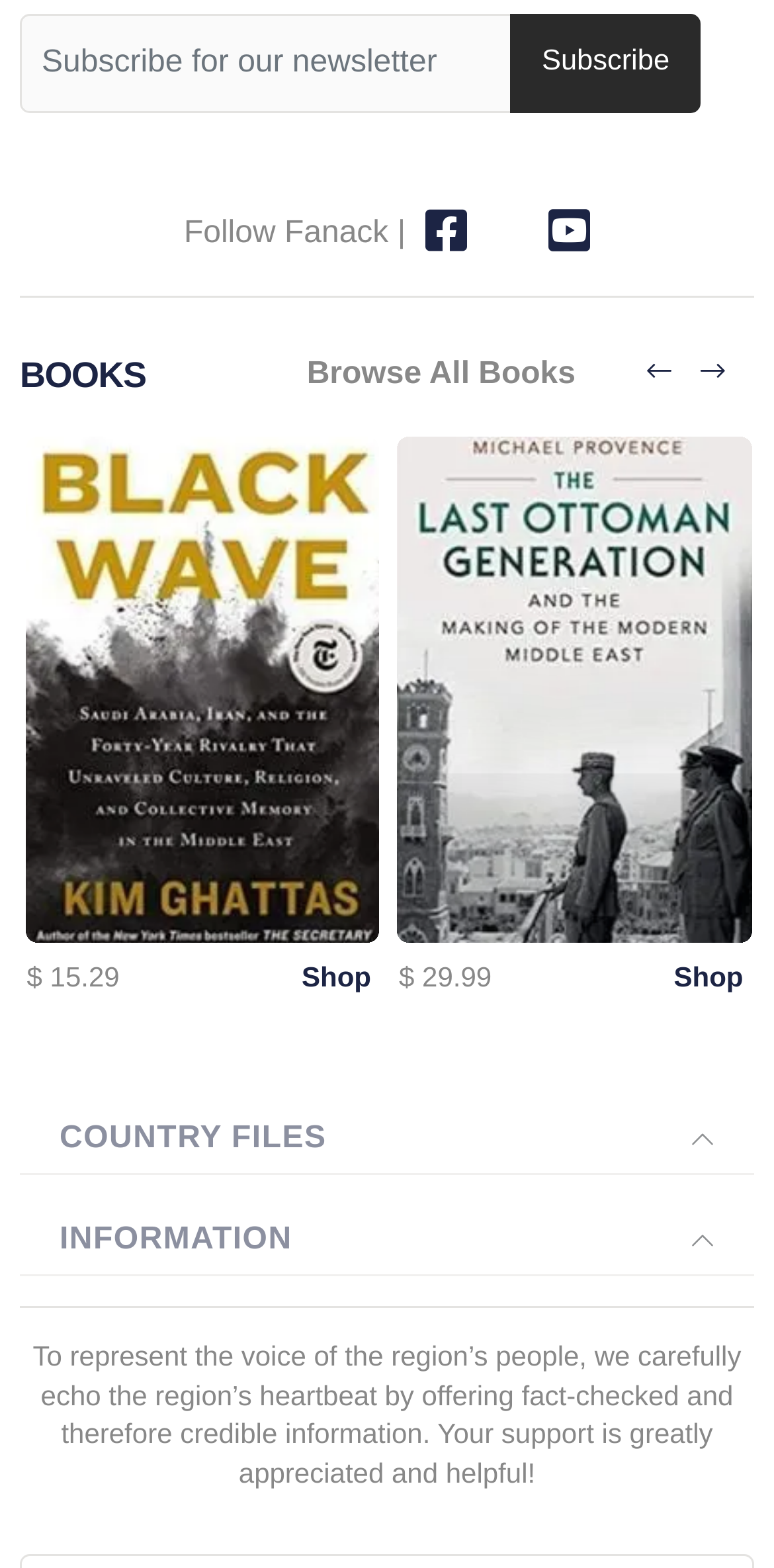Determine the bounding box coordinates of the clickable area required to perform the following instruction: "Browse All Books". The coordinates should be represented as four float numbers between 0 and 1: [left, top, right, bottom].

[0.396, 0.228, 0.744, 0.251]